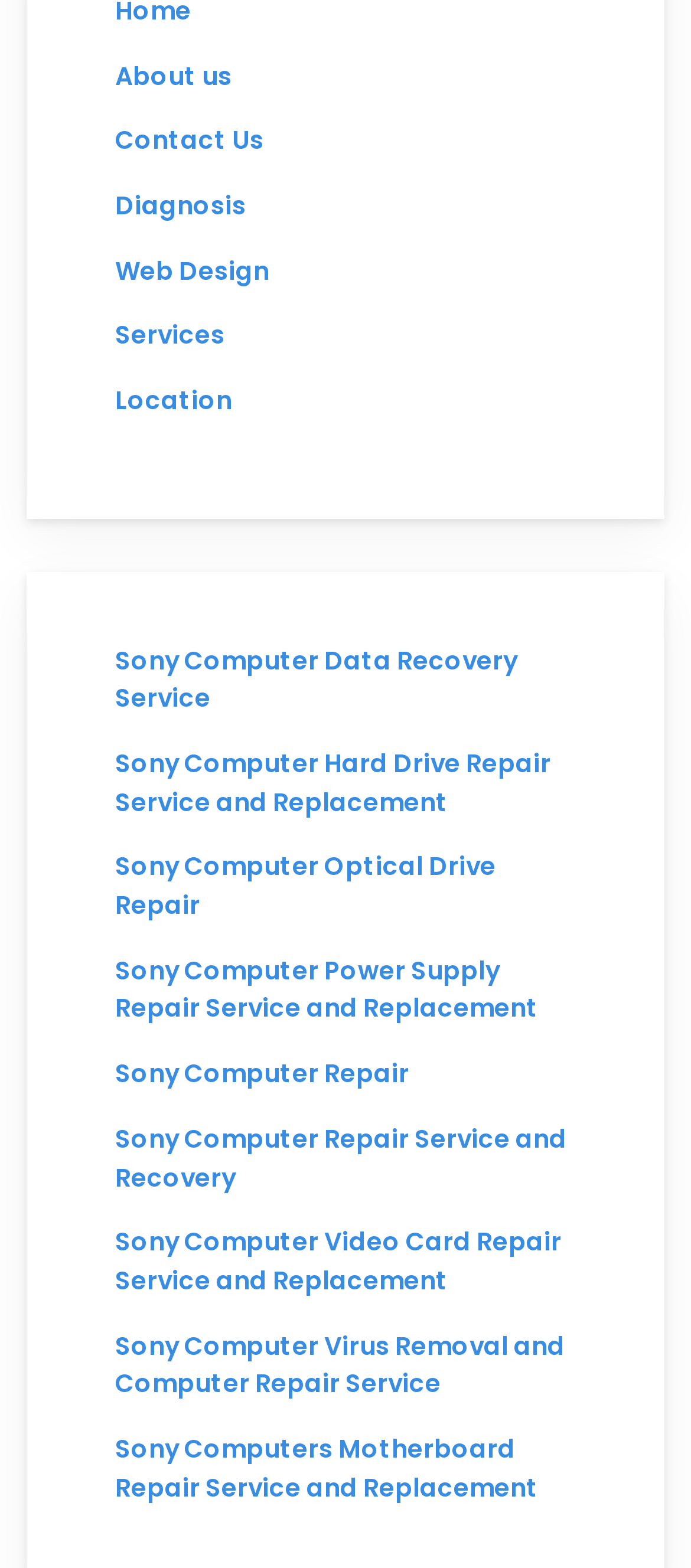Locate the bounding box coordinates of the clickable area to execute the instruction: "Explore diagnosis services". Provide the coordinates as four float numbers between 0 and 1, represented as [left, top, right, bottom].

[0.167, 0.12, 0.356, 0.142]